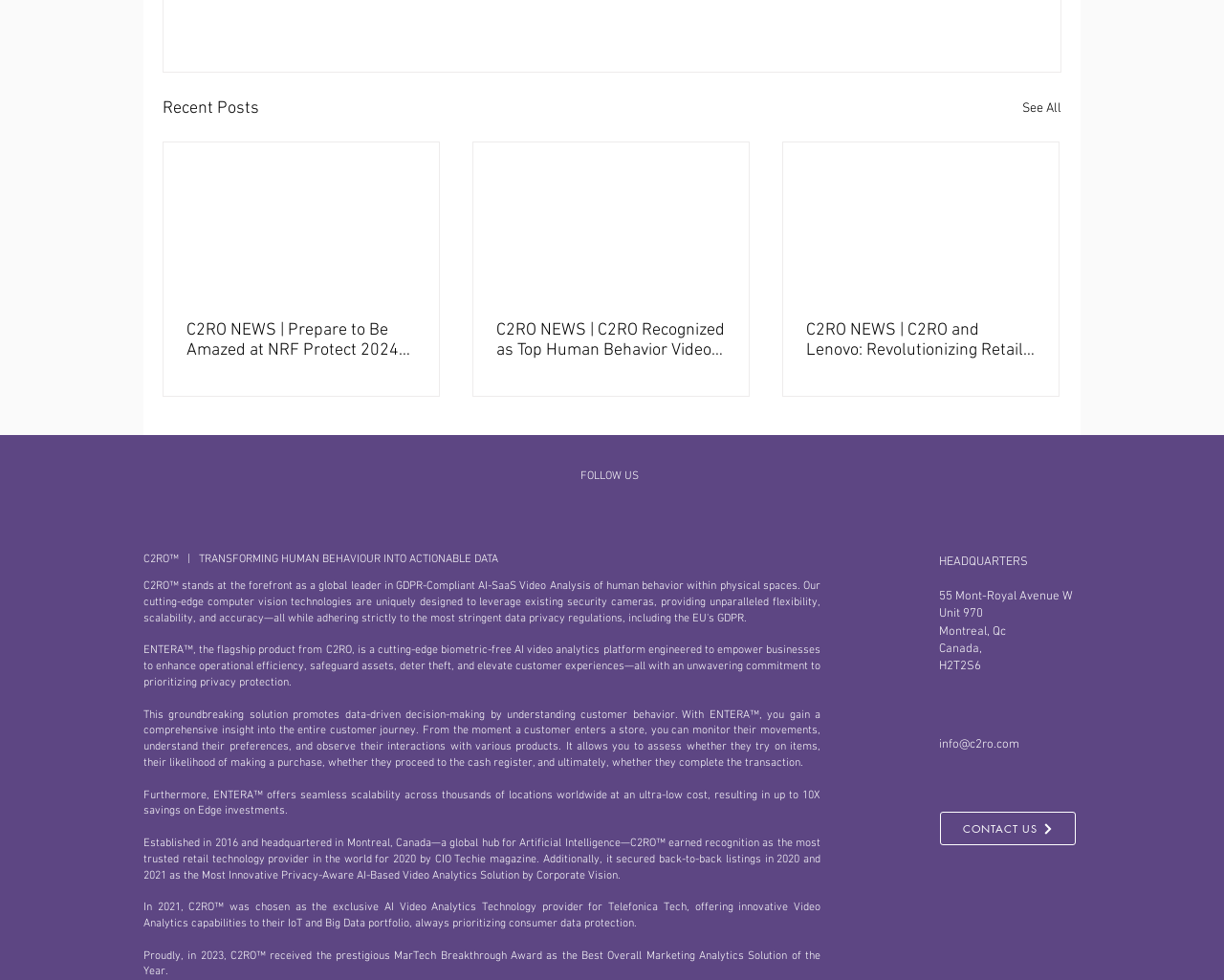Please find the bounding box for the UI element described by: "info@c2ro.com".

[0.767, 0.752, 0.833, 0.768]